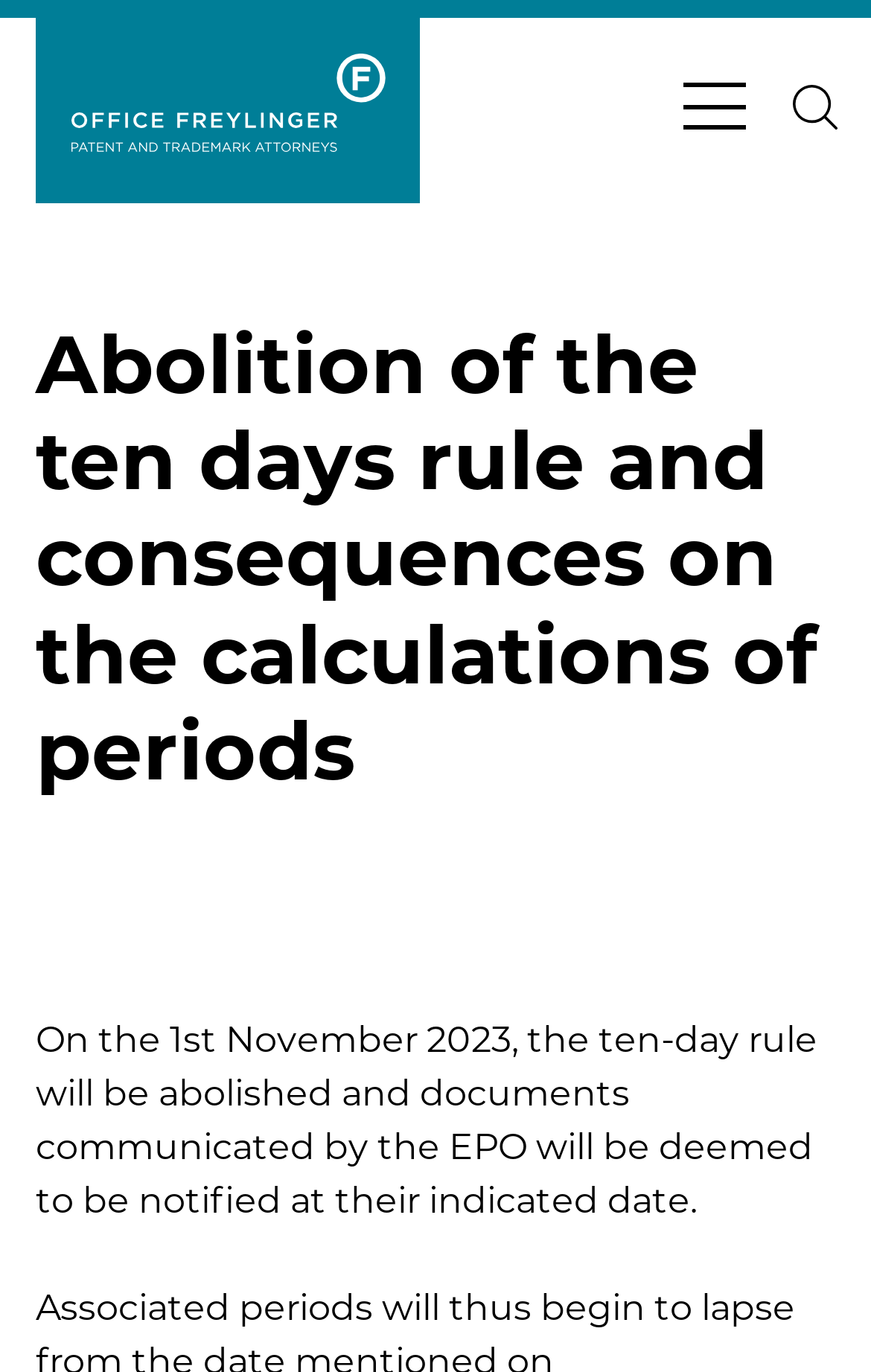What is the purpose of the button with a magnifying glass icon?
Based on the image, respond with a single word or phrase.

Search